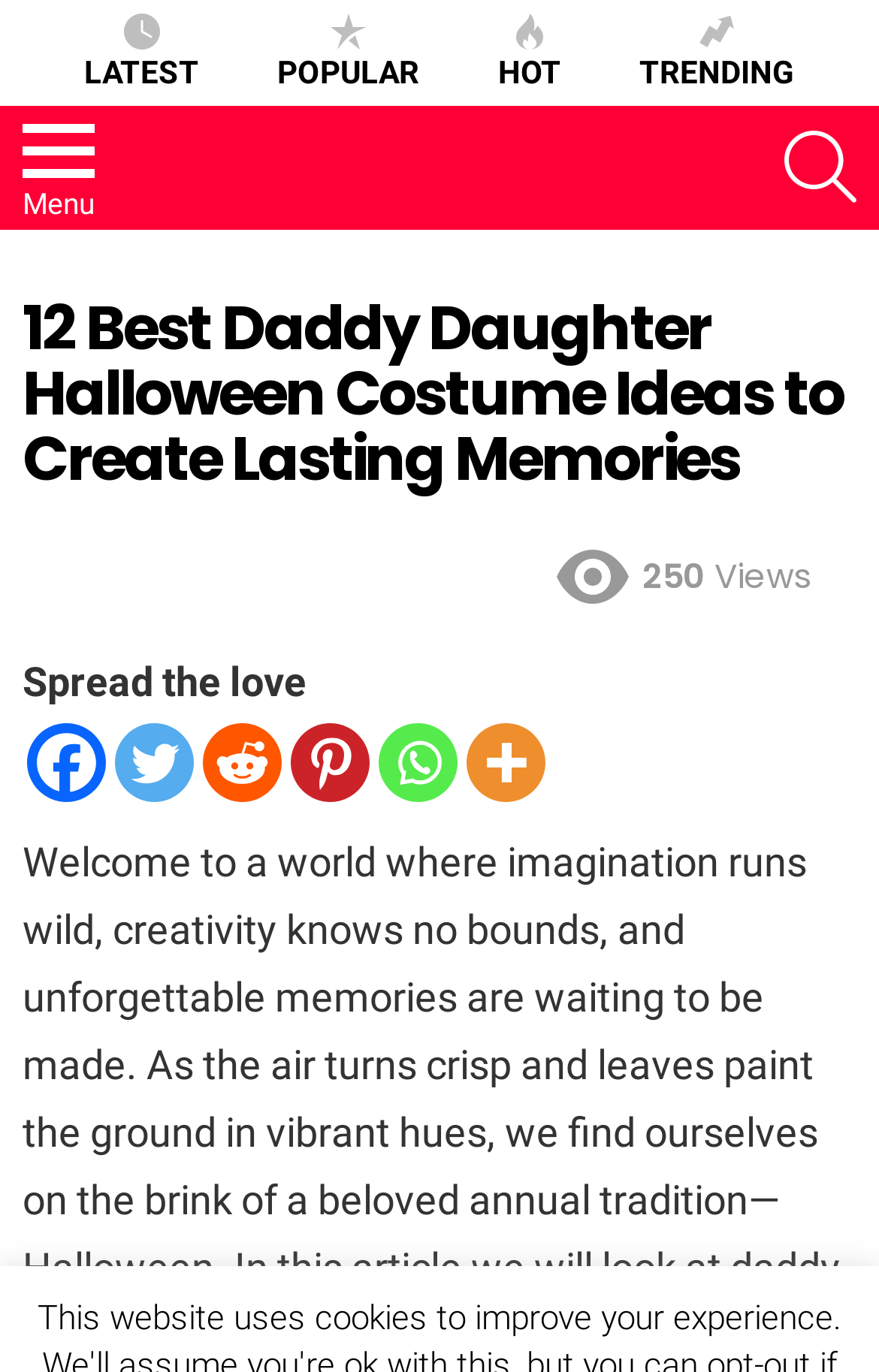Could you find the bounding box coordinates of the clickable area to complete this instruction: "Click on Menu"?

[0.026, 0.077, 0.108, 0.167]